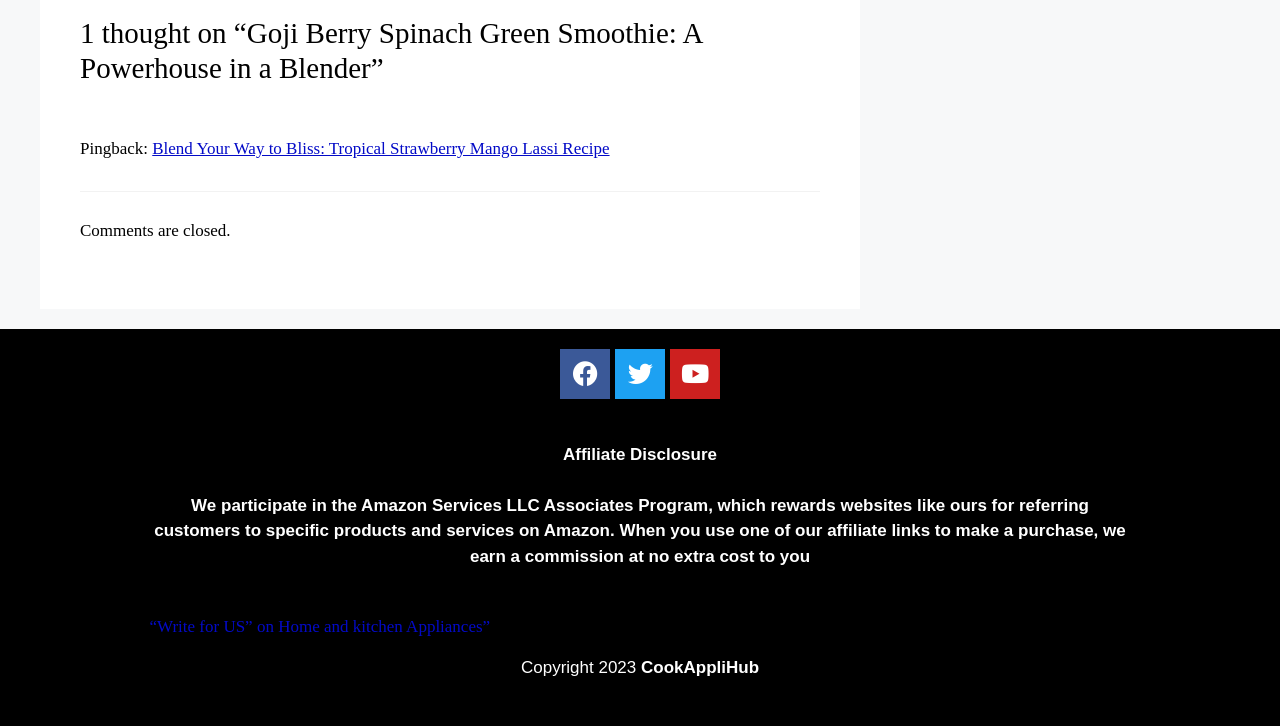What is the status of comments on this article? Please answer the question using a single word or phrase based on the image.

Comments are closed